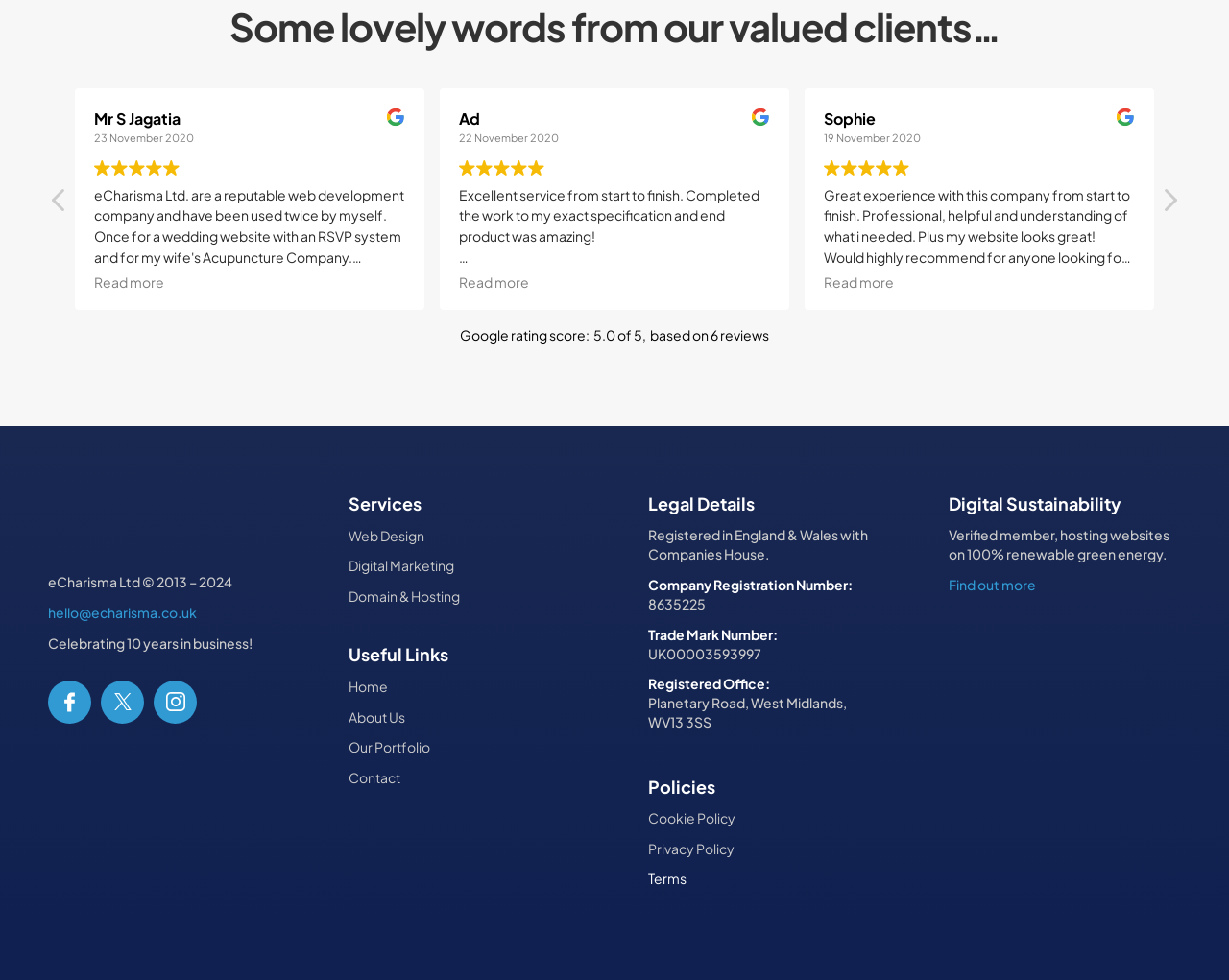Please find the bounding box coordinates of the element that you should click to achieve the following instruction: "Learn more about Digital Sustainability". The coordinates should be presented as four float numbers between 0 and 1: [left, top, right, bottom].

[0.772, 0.585, 0.843, 0.605]